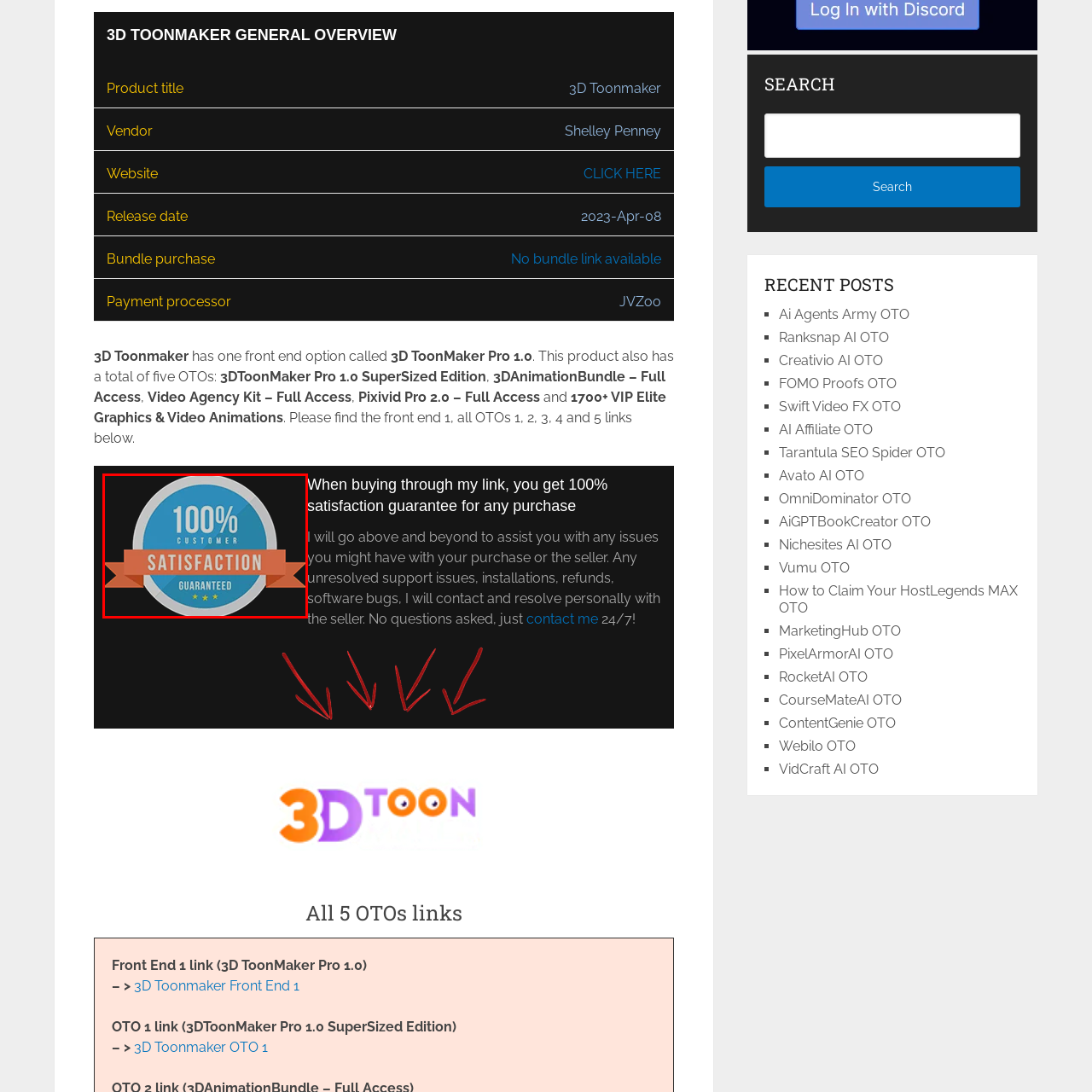Explain in detail what is happening in the image that is surrounded by the red box.

The image features a vibrant badge proclaiming "100% CUSTOMER SATISFACTION GUARANTEED." The design includes a bold blue circular background encircled by a silver border, emphasizing the message inside. Prominently displayed at the center is the percentage—"100%"—in large, white, uppercase letters. Beneath this, the word "SATISFACTION" stands out in striking blue, conveying confidence in the product's quality. The badge is accented by an orange ribbon that runs across the lower half, further enhancing its appeal and drawing attention to the guarantee. At the bottom of the ribbon, the word "GUARANTEED" is featured, accompanied by three green stars that add a touch of assurance and credibility to the promise of customer satisfaction. This image effectively communicates a commitment to service excellence, encouraging potential buyers to feel secure in their purchase decisions.